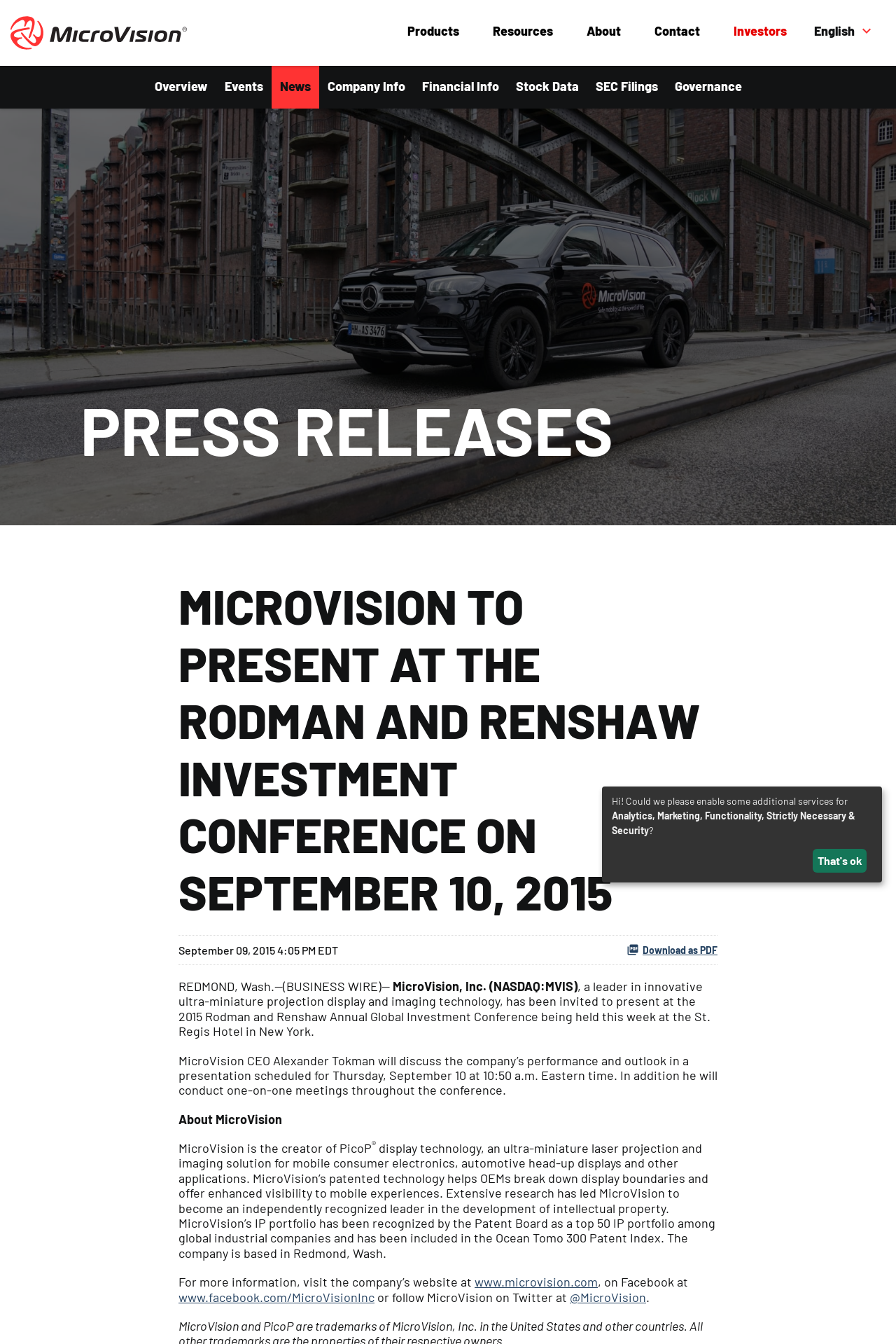Determine the coordinates of the bounding box that should be clicked to complete the instruction: "Go to the 'Products' page". The coordinates should be represented by four float numbers between 0 and 1: [left, top, right, bottom].

[0.436, 0.018, 0.531, 0.045]